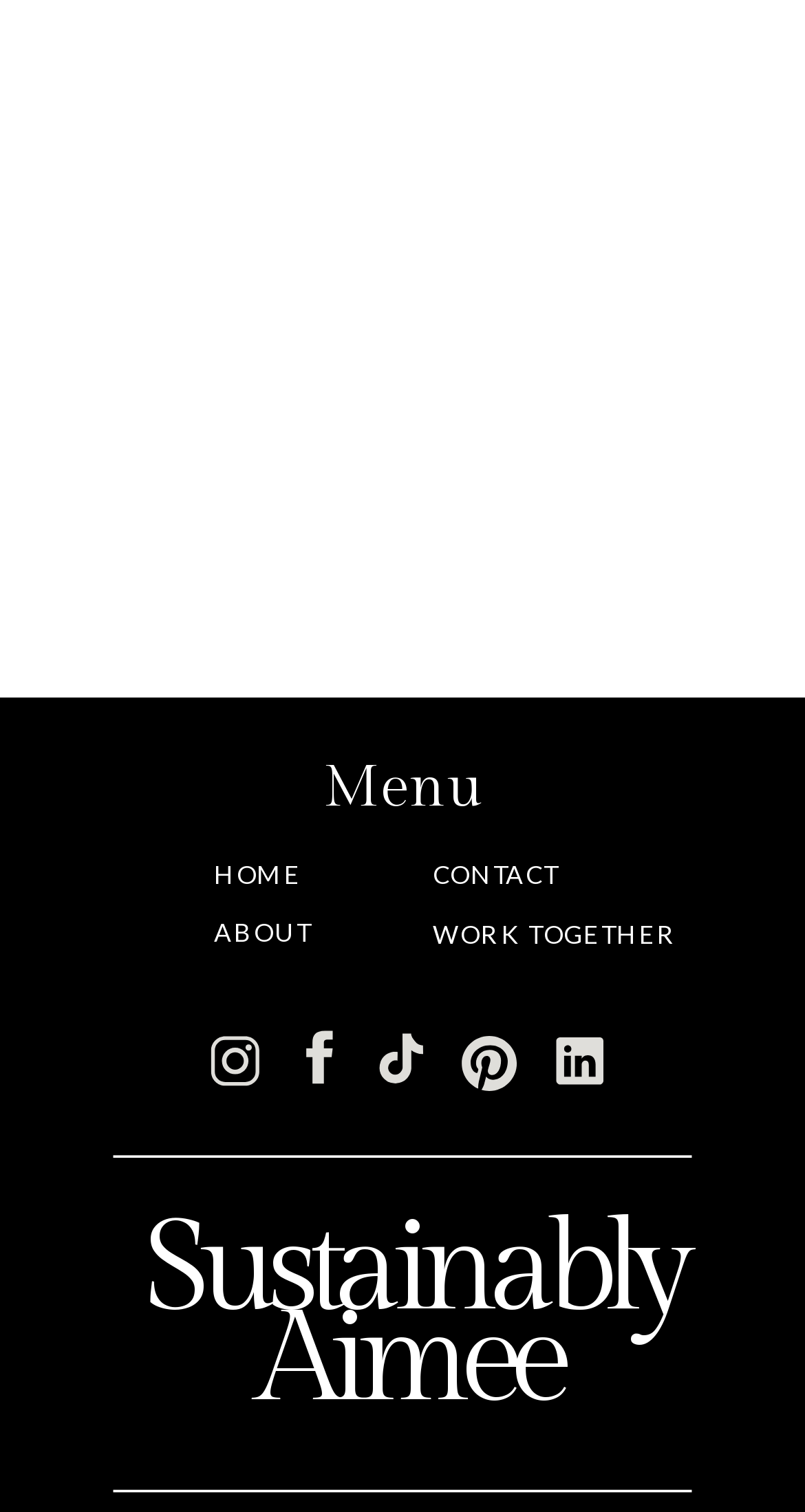How many social media links are there?
Give a detailed and exhaustive answer to the question.

I counted the number of social media links by looking at the links with images, which are typically used to represent social media platforms. There are five such links, each with an image, indicating five social media links.